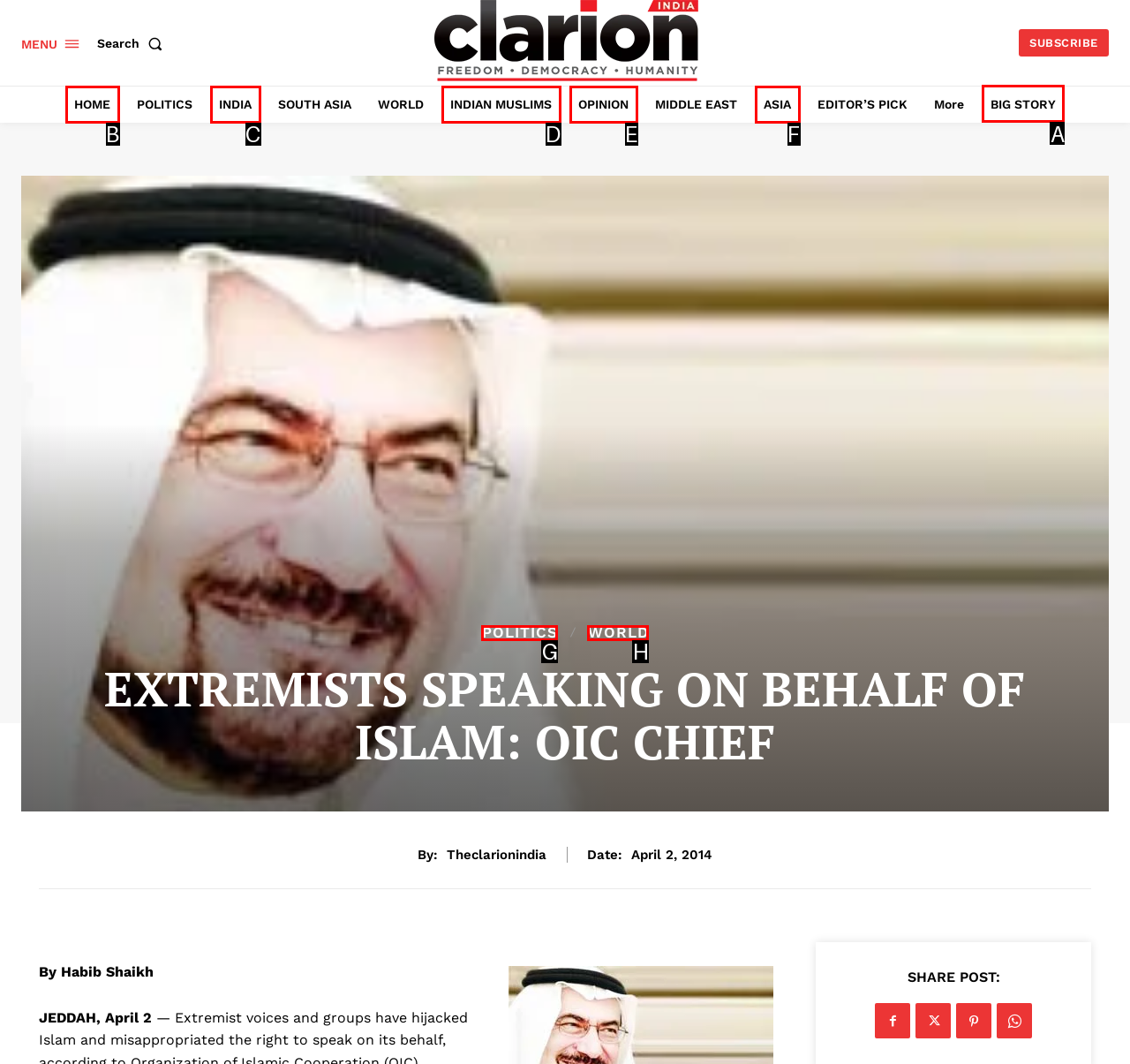Choose the correct UI element to click for this task: Read the 'BIG STORY' Answer using the letter from the given choices.

A